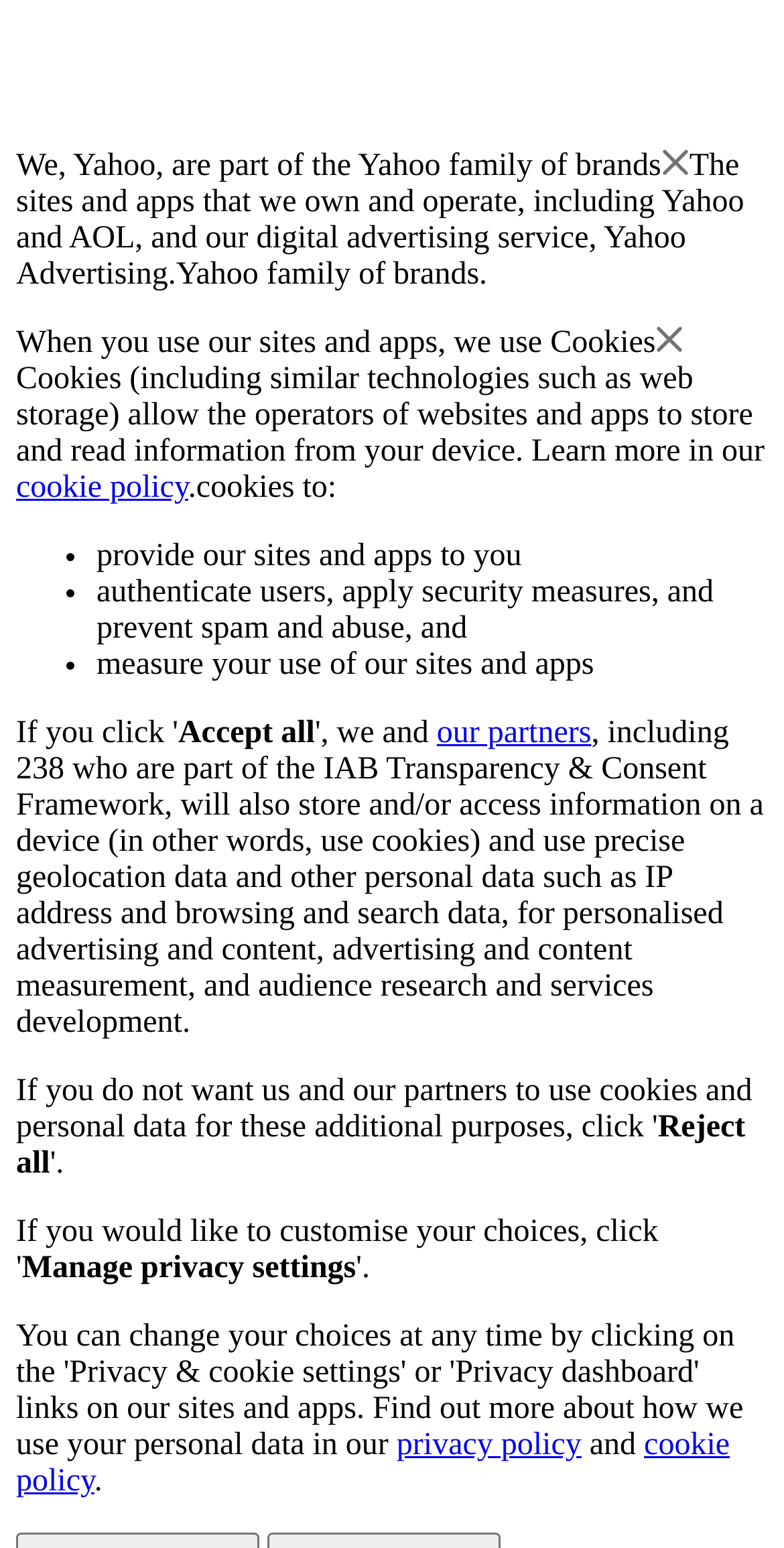How many partners are part of the IAB Transparency & Consent Framework?
Respond to the question with a single word or phrase according to the image.

238